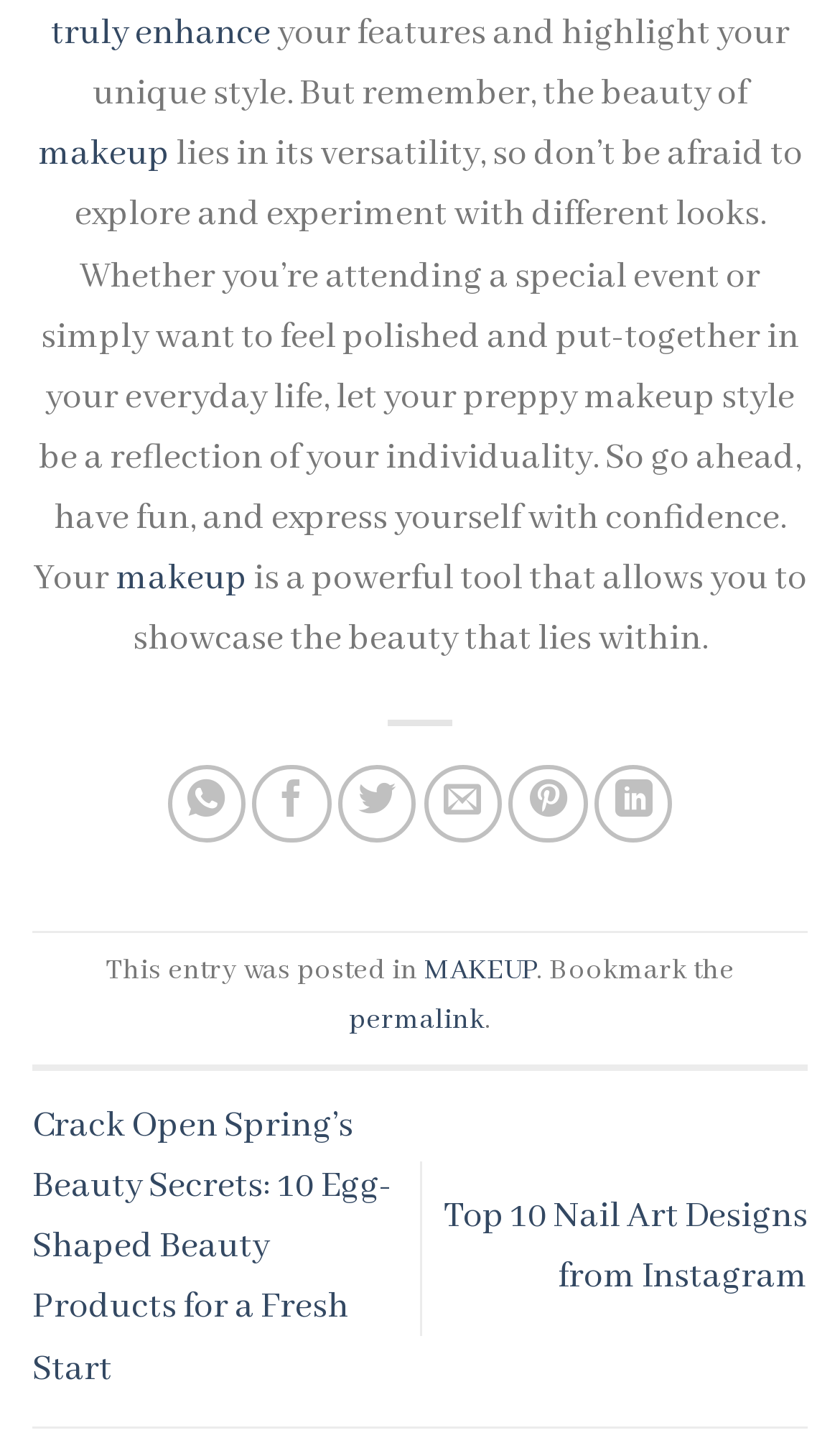Locate the bounding box coordinates for the element described below: "makeup". The coordinates must be four float values between 0 and 1, formatted as [left, top, right, bottom].

[0.045, 0.092, 0.201, 0.123]